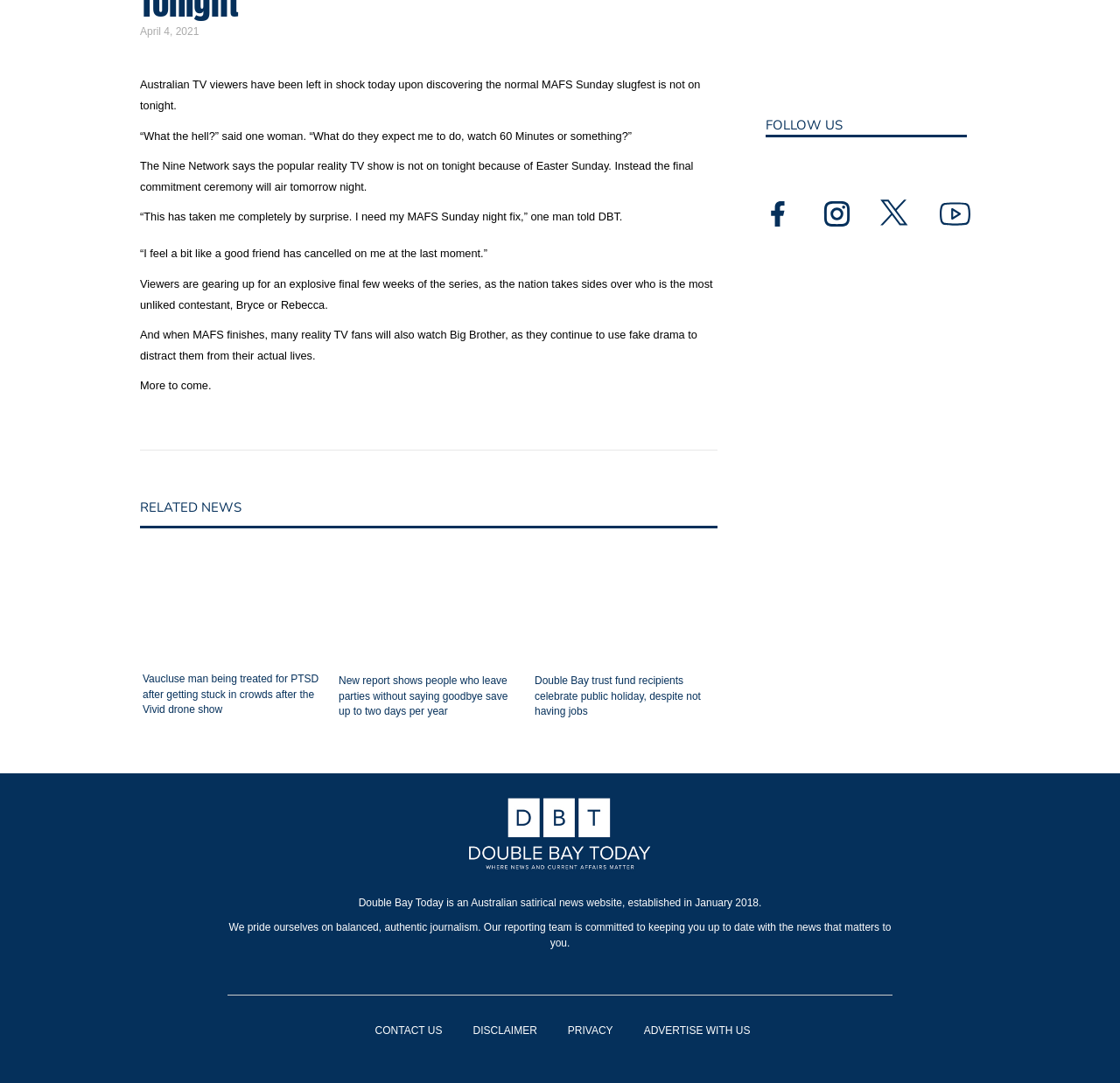What is the topic of the article?
Please provide a detailed and comprehensive answer to the question.

The article appears to be discussing the popular reality TV show MAFS, as it mentions the show's schedule and quotes from viewers who are disappointed that it is not on tonight. The article also mentions the final commitment ceremony and the controversy surrounding the show.